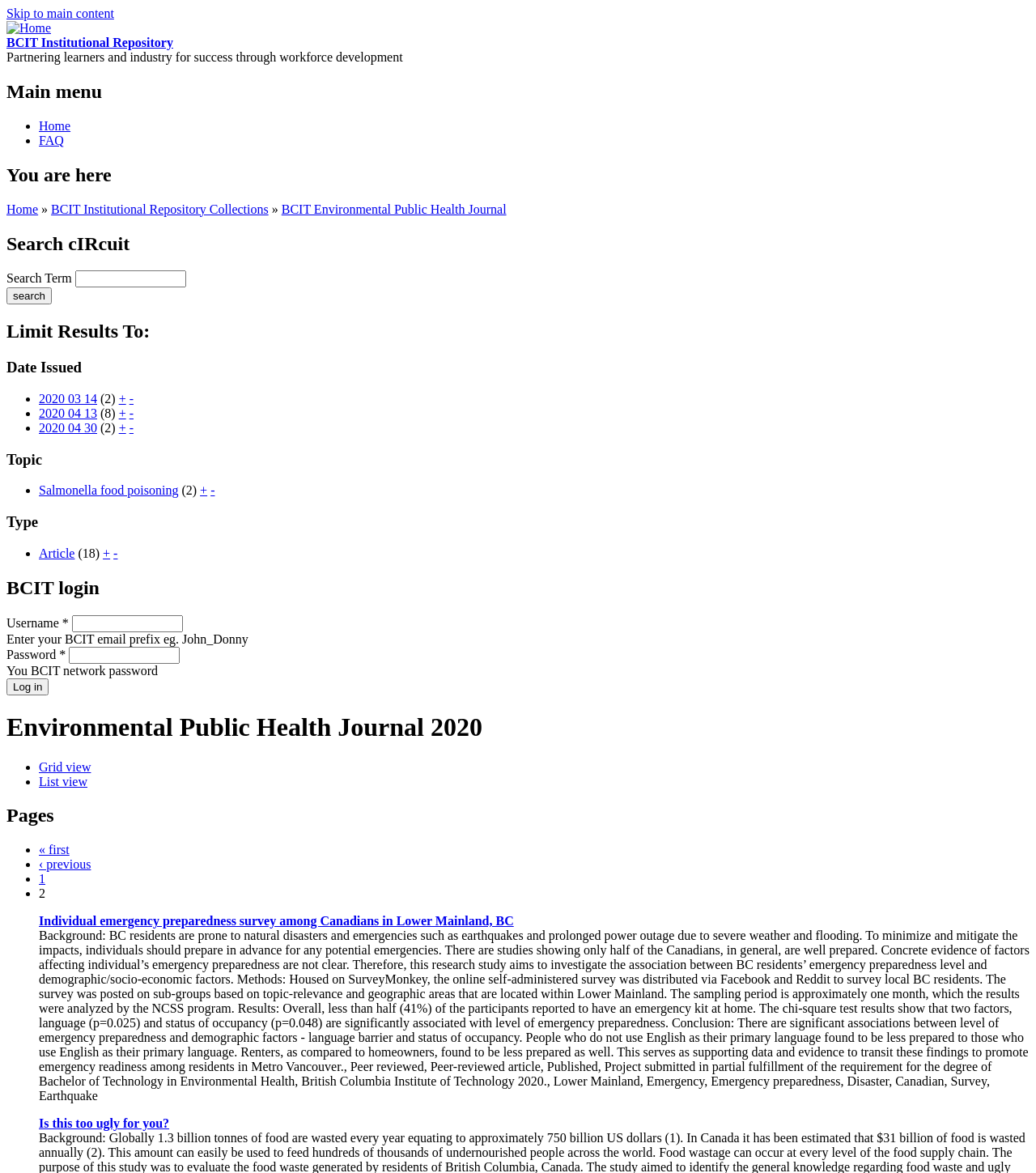Please identify the bounding box coordinates of the region to click in order to complete the given instruction: "Search for a term". The coordinates should be four float numbers between 0 and 1, i.e., [left, top, right, bottom].

[0.072, 0.231, 0.18, 0.245]